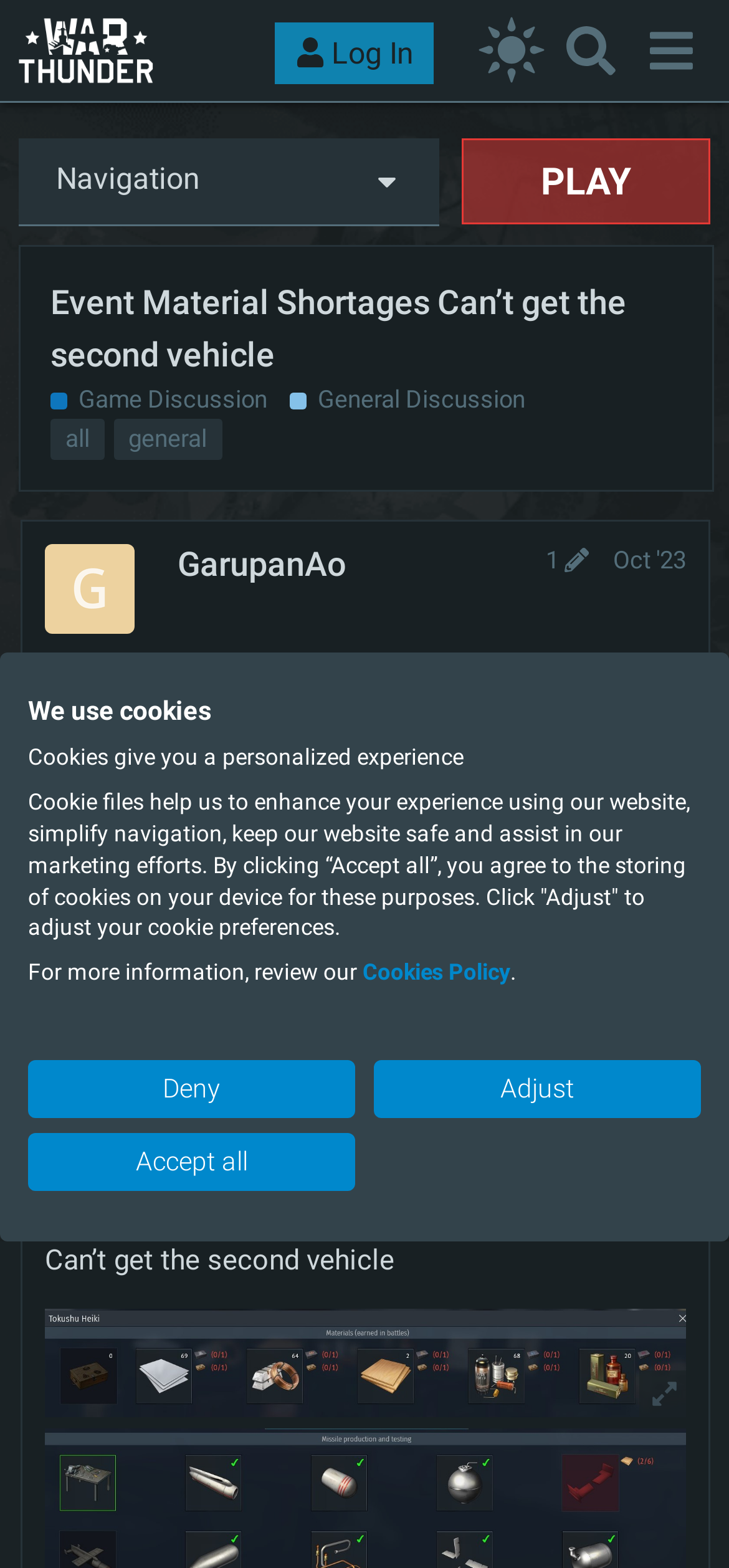How many pages are there in the topic?
Provide a detailed and well-explained answer to the question.

The number of pages in the topic can be found in the navigation section, where it says '1/24'.